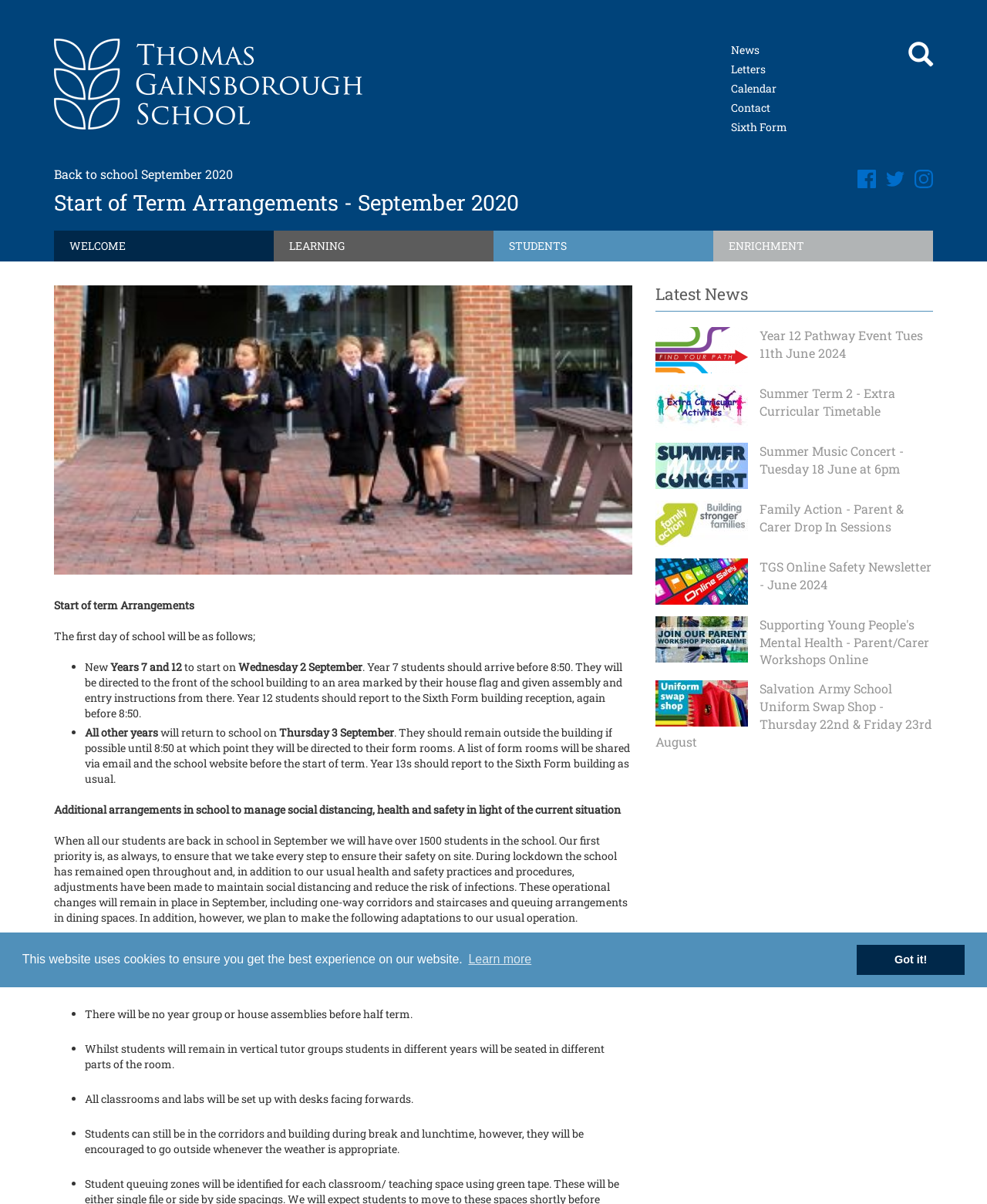Identify the coordinates of the bounding box for the element that must be clicked to accomplish the instruction: "Click the 'Learn more' button".

[0.472, 0.787, 0.541, 0.807]